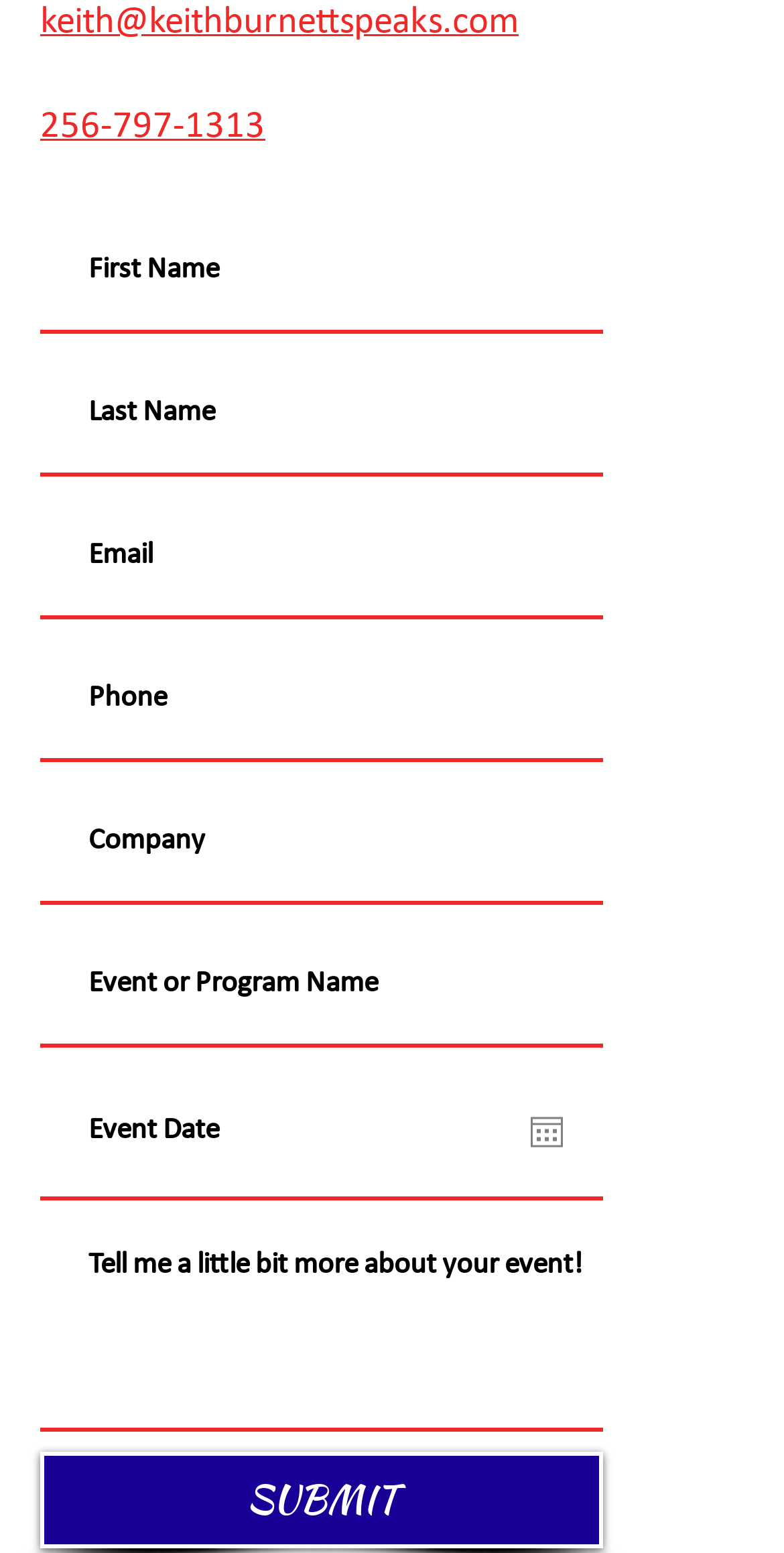What is the purpose of the button with an image?
Look at the screenshot and give a one-word or phrase answer.

Open calendar